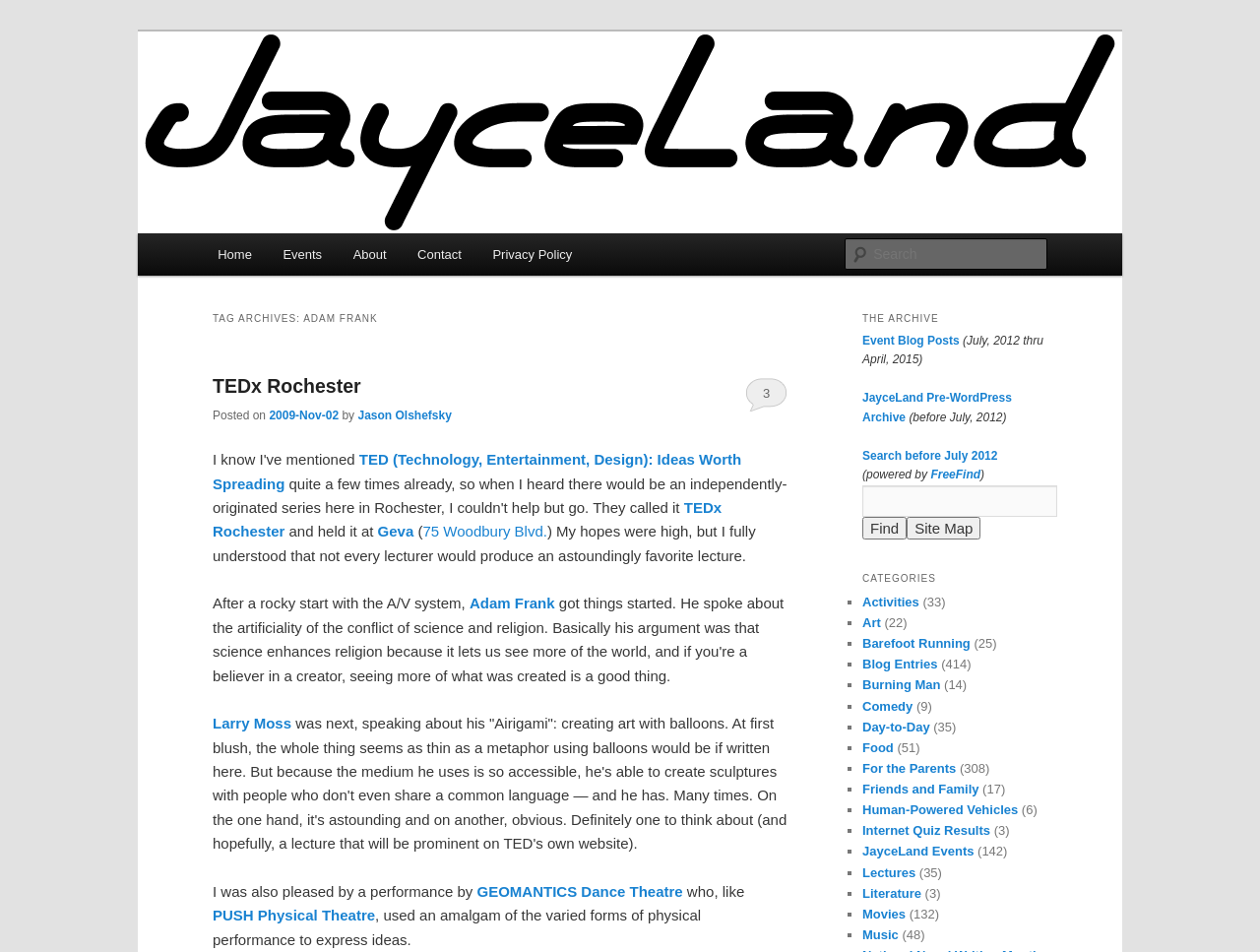Observe the image and answer the following question in detail: What is the name of the dance theatre mentioned in the article?

The article mentions a performance by GEOMANTICS Dance Theatre, which is a dance theatre that uses an amalgam of physical performance to express ideas. This information can be obtained by reading the text content of the webpage.